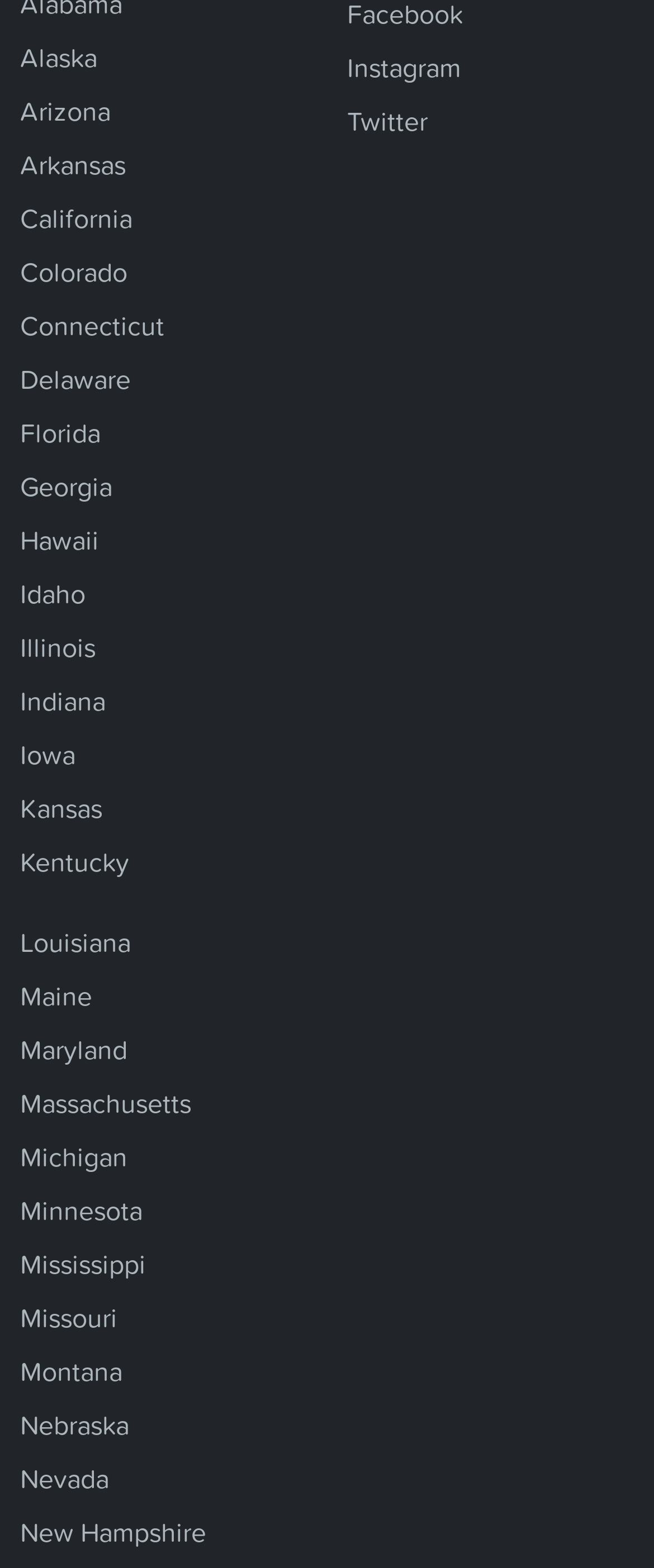Could you locate the bounding box coordinates for the section that should be clicked to accomplish this task: "explore California".

[0.031, 0.126, 0.203, 0.152]